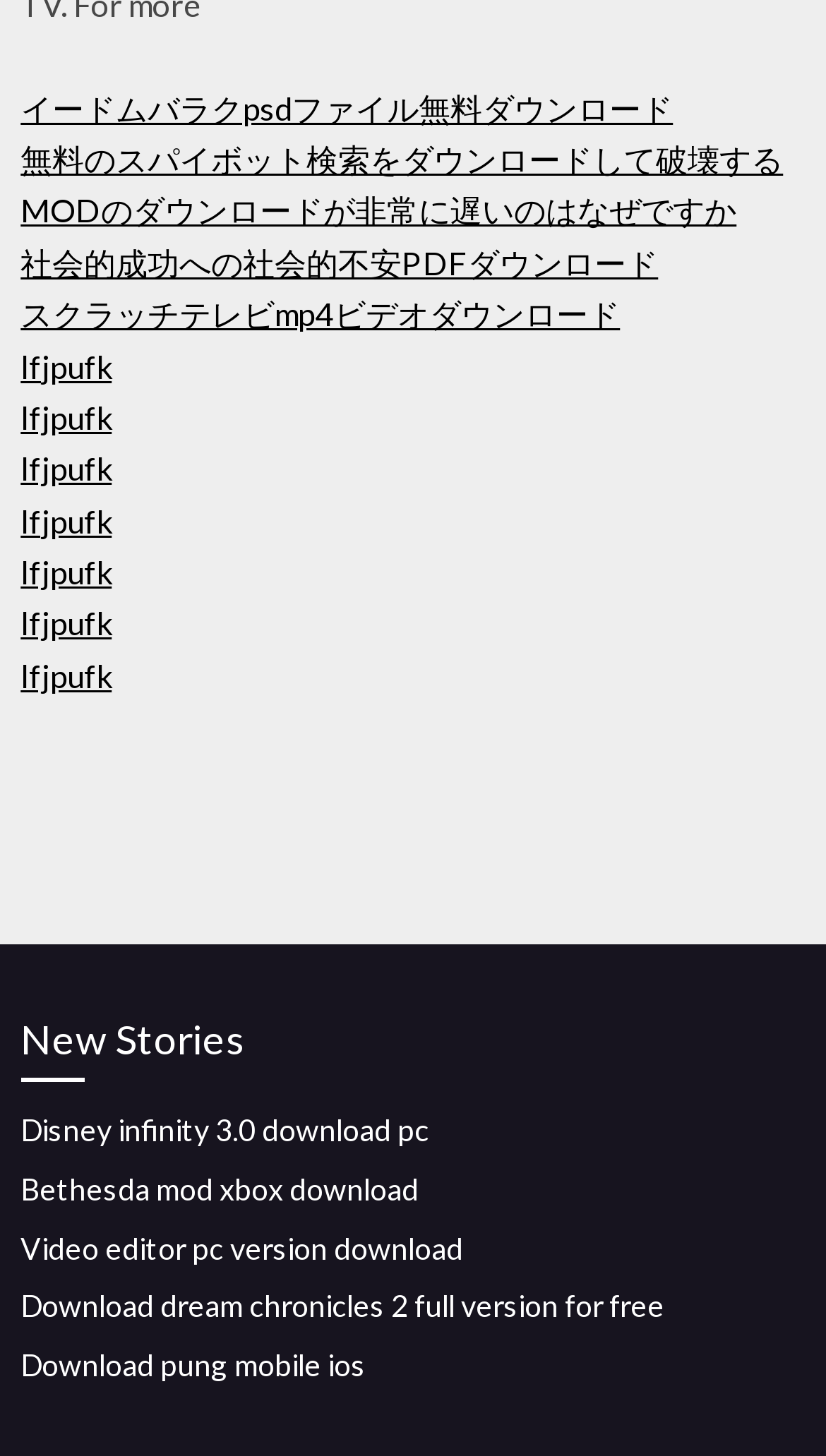Please specify the coordinates of the bounding box for the element that should be clicked to carry out this instruction: "Download Disney infinity 3.0 for PC". The coordinates must be four float numbers between 0 and 1, formatted as [left, top, right, bottom].

[0.025, 0.763, 0.52, 0.788]